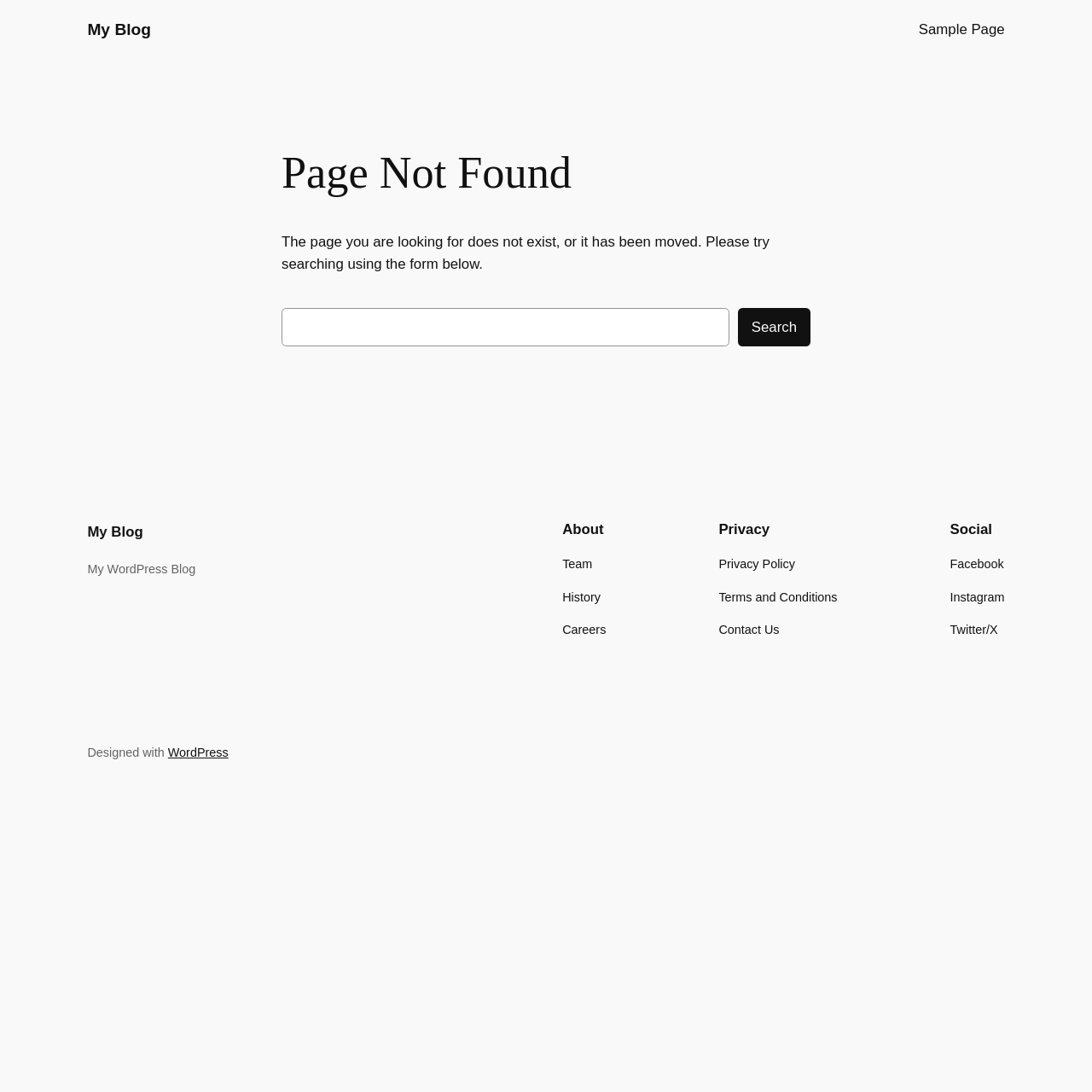Using the provided description LinkedIn, find the bounding box coordinates for the UI element. Provide the coordinates in (top-left x, top-left y, bottom-right x, bottom-right y) format, ensuring all values are between 0 and 1.

None